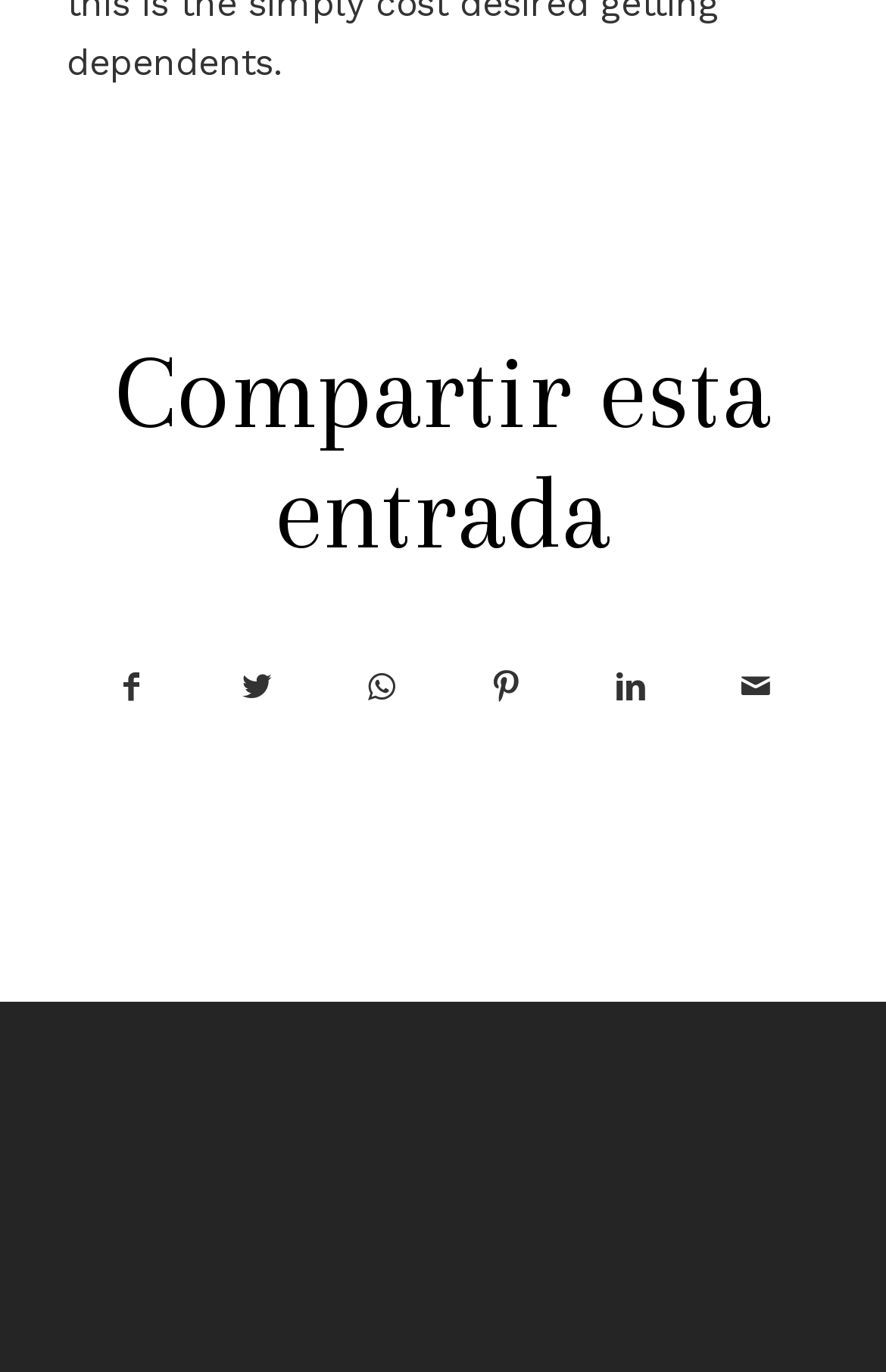Provide your answer in a single word or phrase: 
Is the 'Compartir en WhatsApp' link above the 'Compartir en Pinterest' link?

No